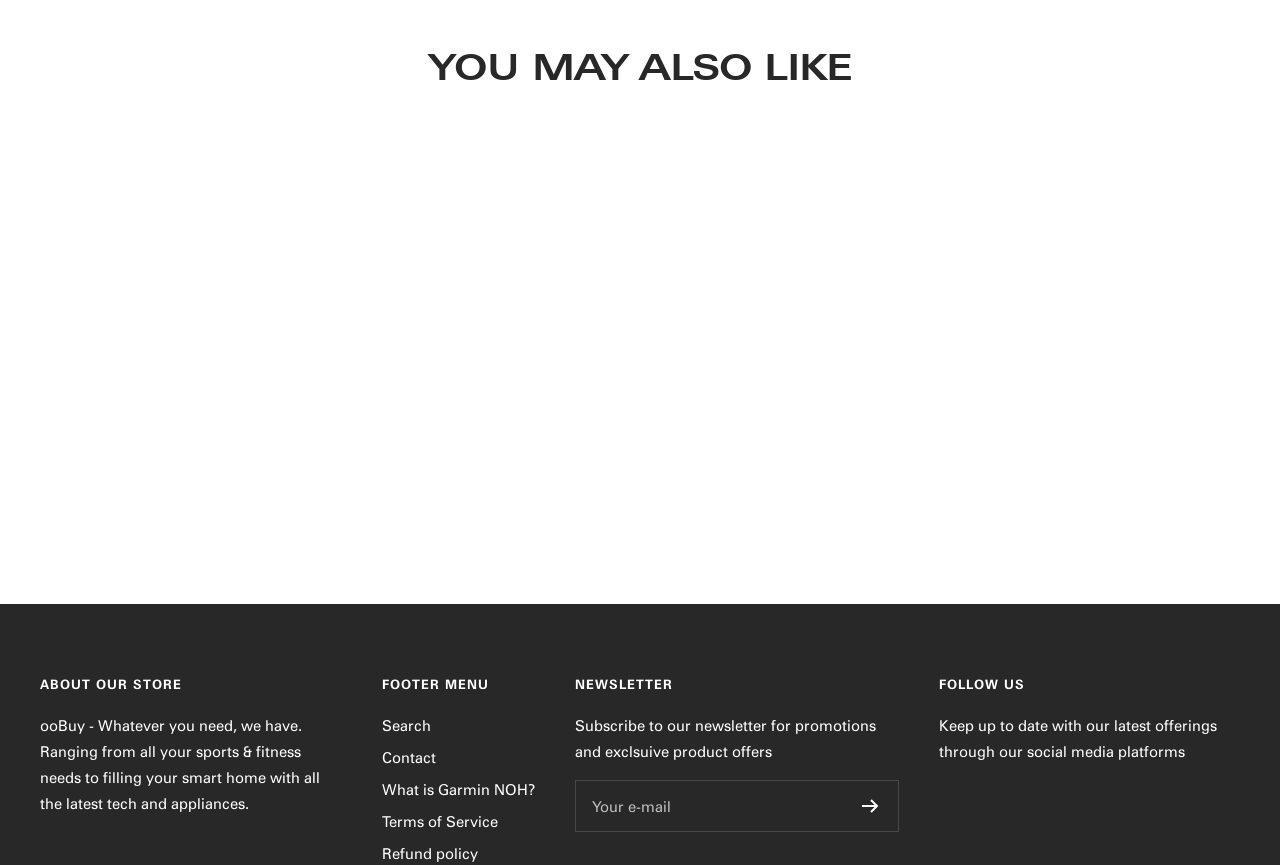Carefully observe the image and respond to the question with a detailed answer:
What is the topic of the 'What is Garmin NOH?' link?

The link 'What is Garmin NOH?' is located in the footer menu, suggesting that it provides information about Garmin NOH, possibly a product or service offered by the store.